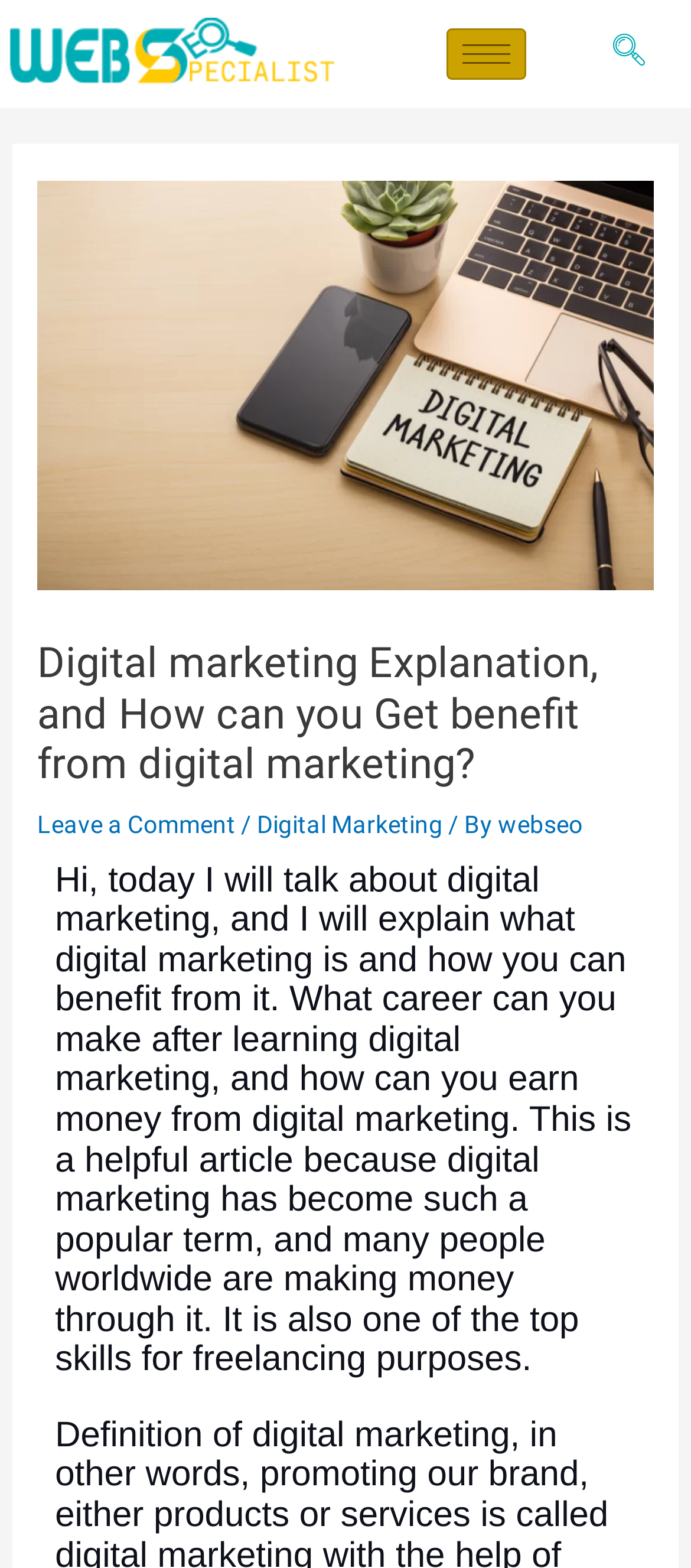Identify the bounding box coordinates for the UI element described as follows: Digital Marketing. Use the format (top-left x, top-left y, bottom-right x, bottom-right y) and ensure all values are floating point numbers between 0 and 1.

[0.372, 0.516, 0.641, 0.534]